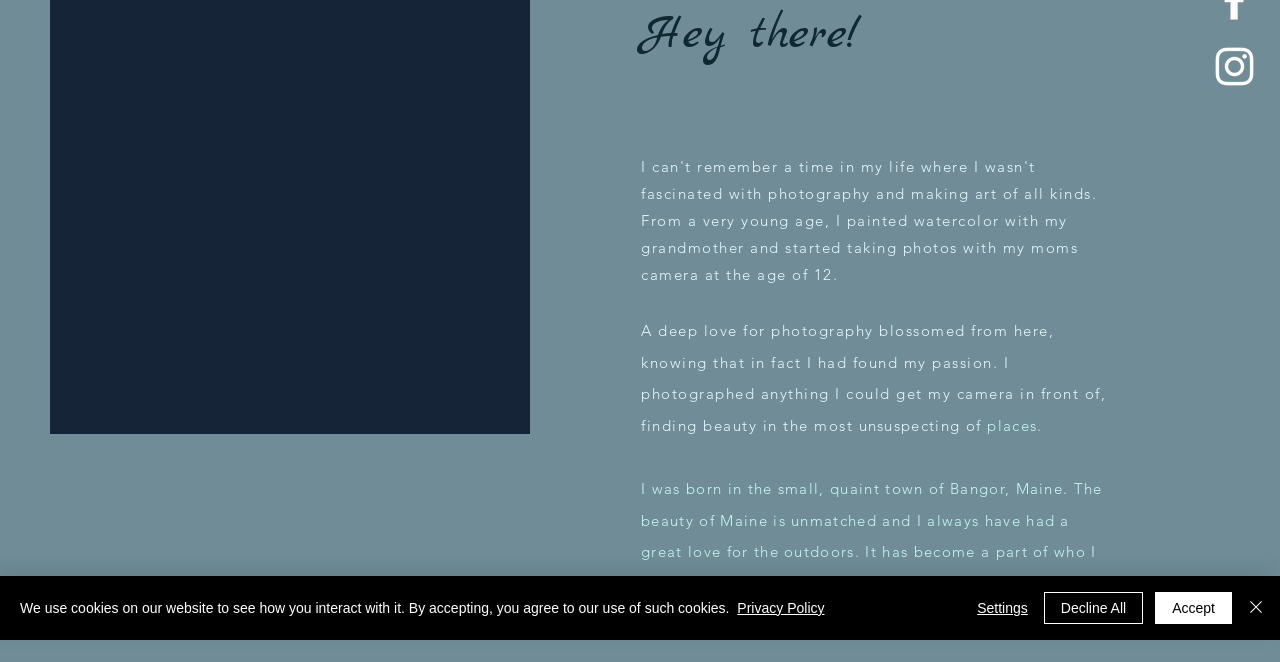Given the element description Decline All, identify the bounding box coordinates for the UI element on the webpage screenshot. The format should be (top-left x, top-left y, bottom-right x, bottom-right y), with values between 0 and 1.

[0.815, 0.894, 0.893, 0.943]